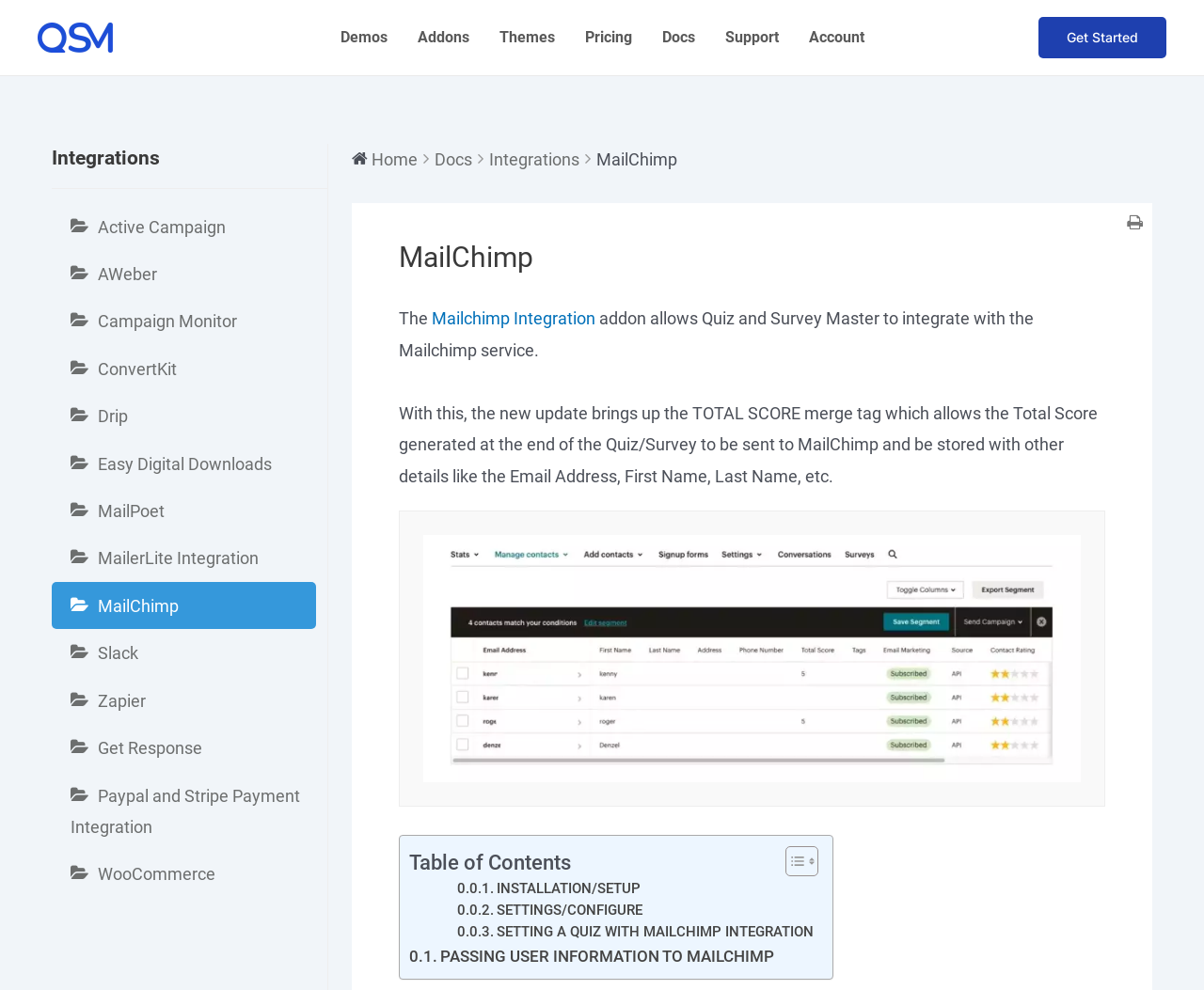Determine the bounding box coordinates of the clickable region to follow the instruction: "Read the 'Table of Contents'".

[0.339, 0.859, 0.474, 0.883]